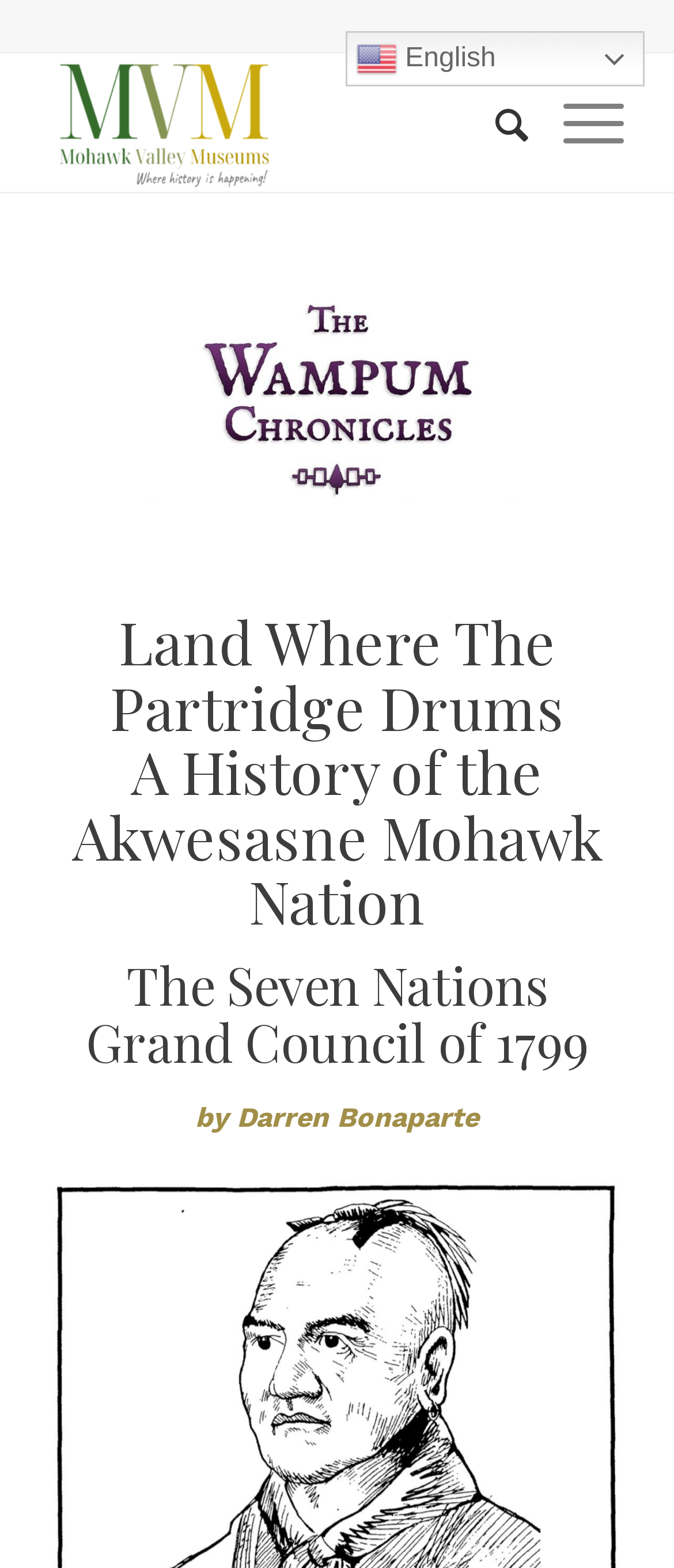What is the name of the link next to the image 'en'?
Using the image as a reference, give a one-word or short phrase answer.

en English